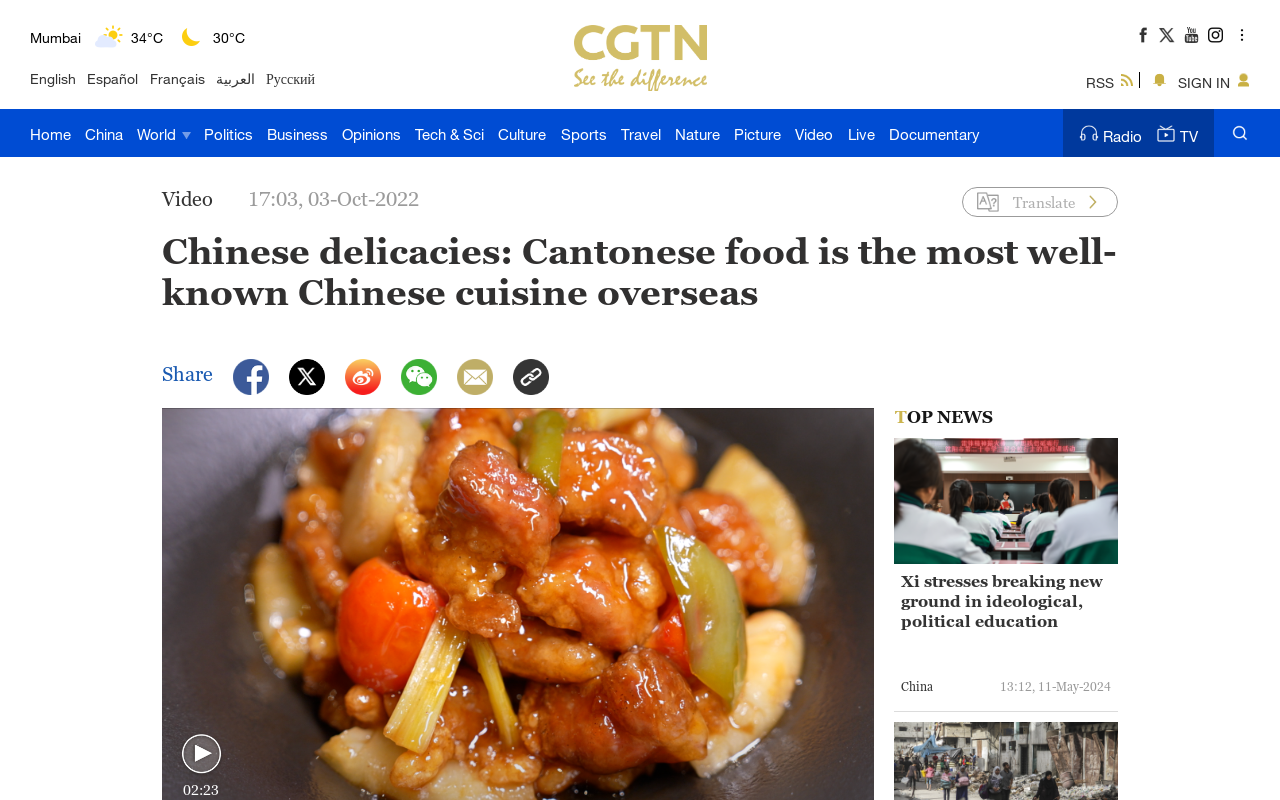What is the time of the video?
Please answer the question with a detailed and comprehensive explanation.

I found the answer by looking at the video section of the webpage, where it shows the time of the video as 02:23.